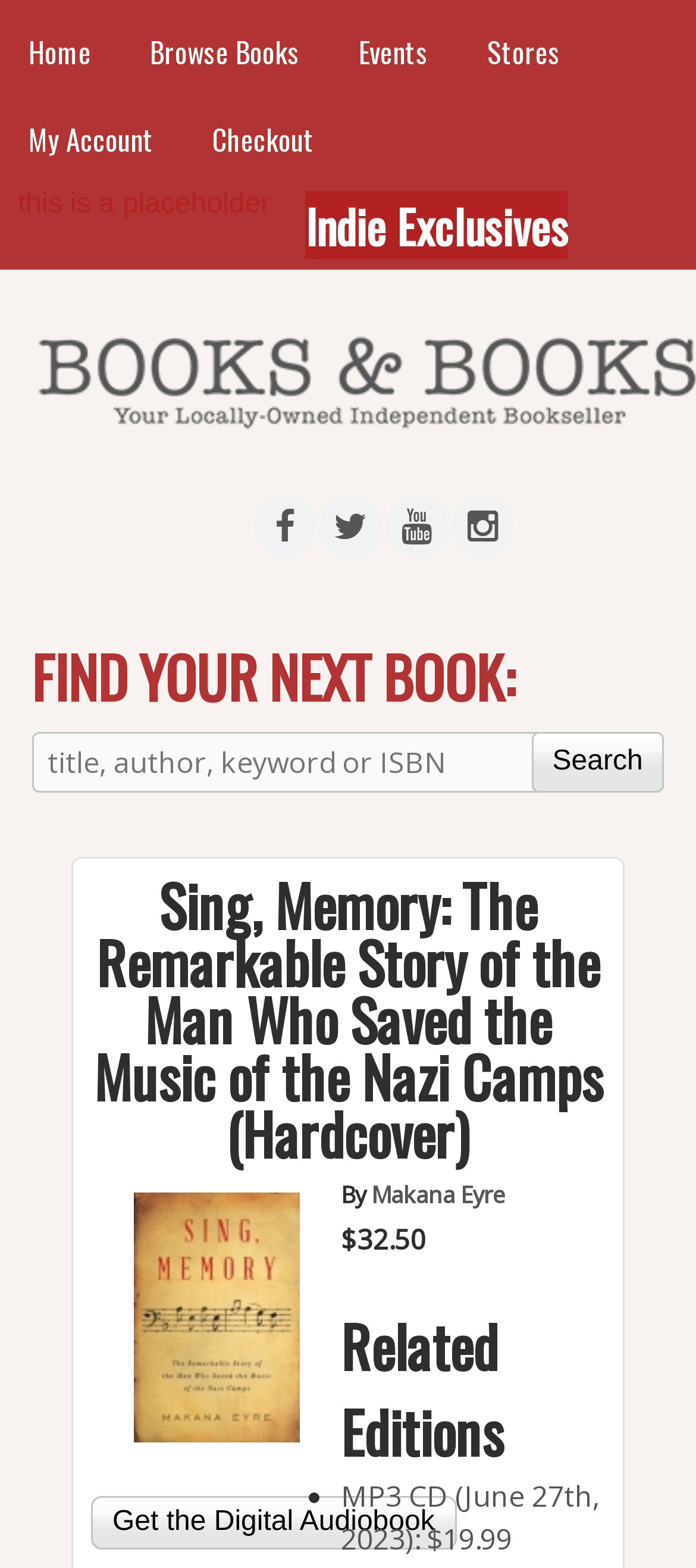Using the provided description Skip to main content, find the bounding box coordinates for the UI element. Provide the coordinates in (top-left x, top-left y, bottom-right x, bottom-right y) format, ensuring all values are between 0 and 1.

[0.254, 0.0, 0.651, 0.001]